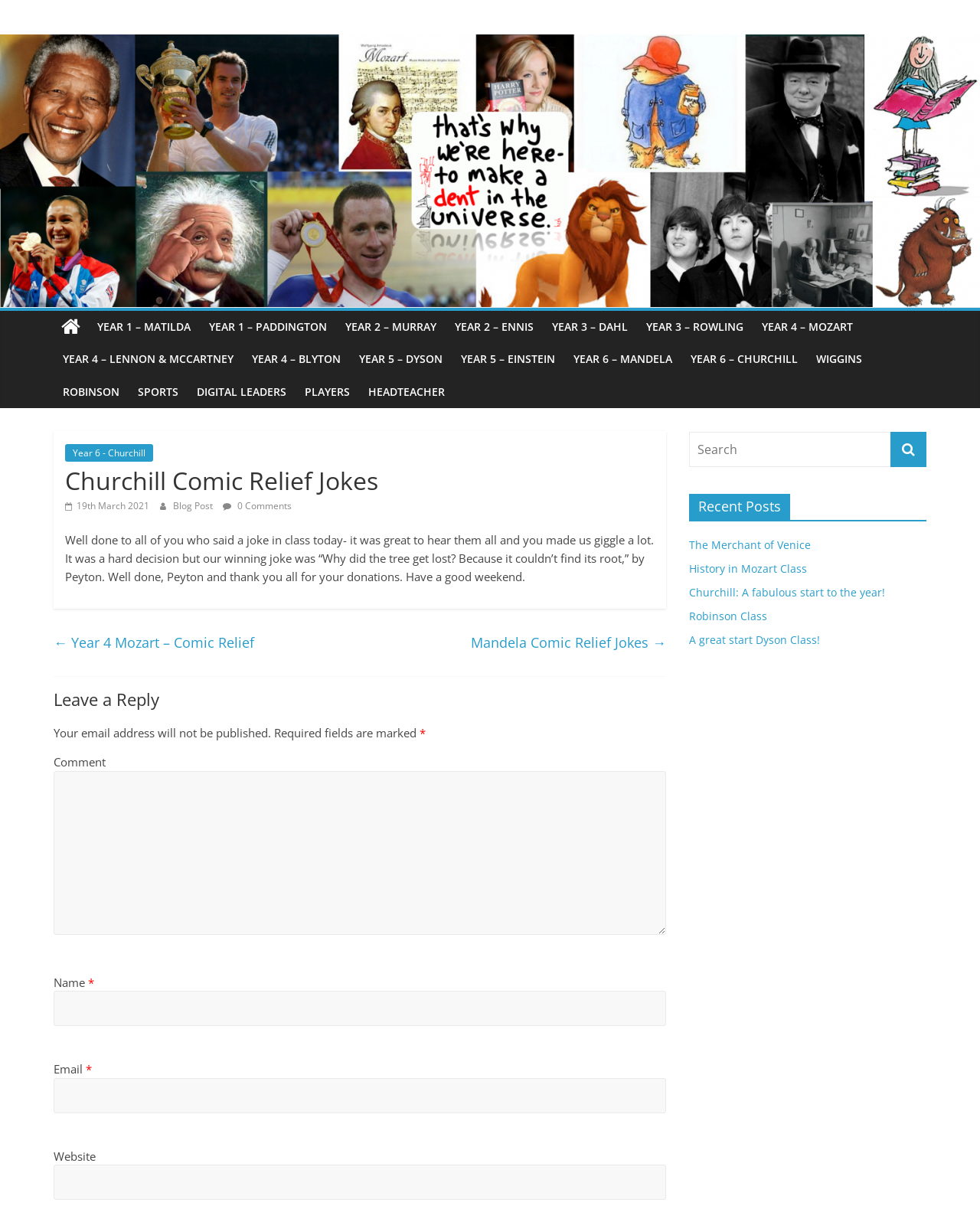Give an in-depth explanation of the webpage layout and content.

This webpage appears to be a blog post from a school, specifically the Churchill class, about Comic Relief jokes. At the top of the page, there is a row of links to different year groups, including Year 1, Year 2, Year 3, Year 4, Year 5, and Year 6, as well as links to sports, digital leaders, players, and the headteacher.

Below the links, there is an article section that takes up most of the page. The article has a heading that reads "Churchill Comic Relief Jokes" and a subheading that says "Year 6 - Churchill". The main content of the article is a congratulatory message to the students who told jokes in class, with a special mention of the winning joke told by Peyton.

On the right side of the article, there is a section with links to recent posts, including "The Merchant of Venice", "History in Mozart Class", "Churchill: A fabulous start to the year!", "Robinson Class", and "A great start Dyson Class!". There is also a search bar at the top right corner of the page.

At the bottom of the page, there is a section for leaving a reply, with fields for commenting, name, email, and website. There are also links to navigate to the previous and next posts, labeled "← Year 4 Mozart – Comic Relief" and "Mandela Comic Relief Jokes →", respectively.